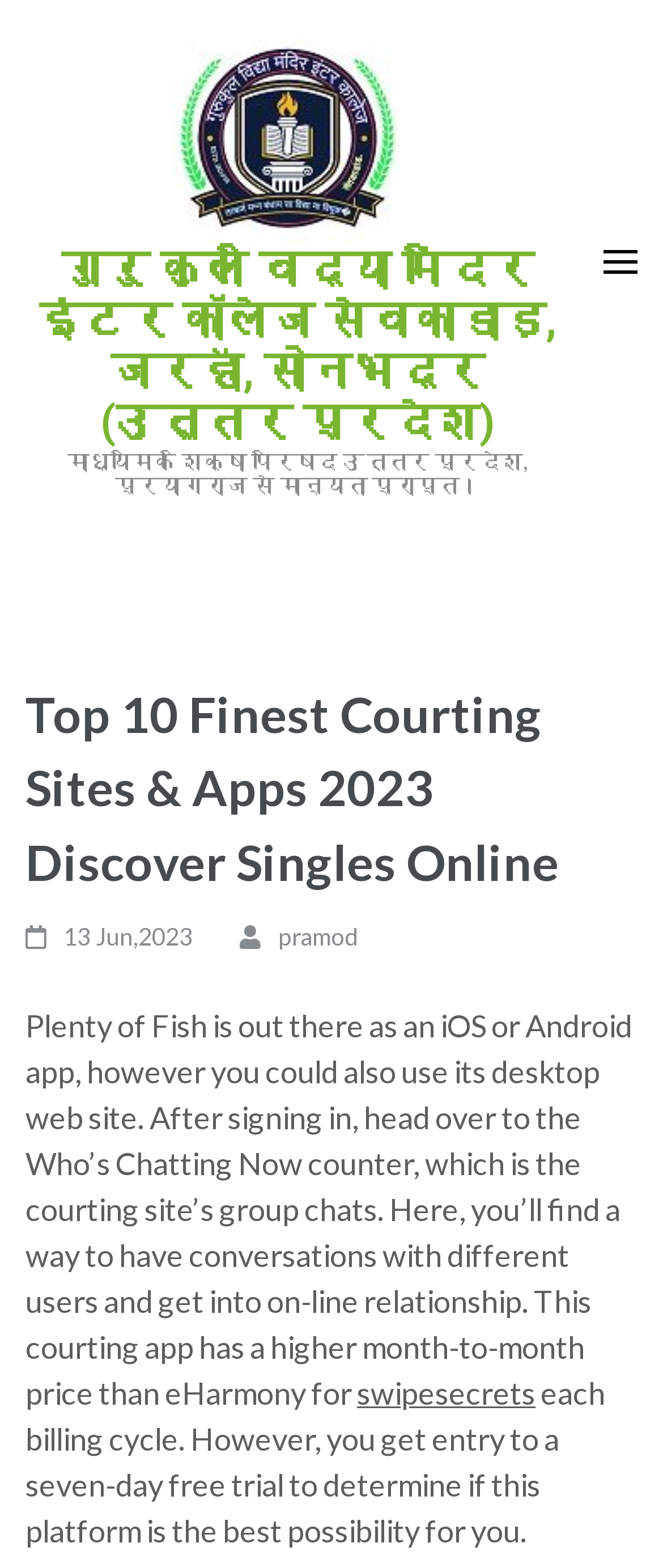Answer the question below in one word or phrase:
What is the name of the dating app?

Plenty of Fish